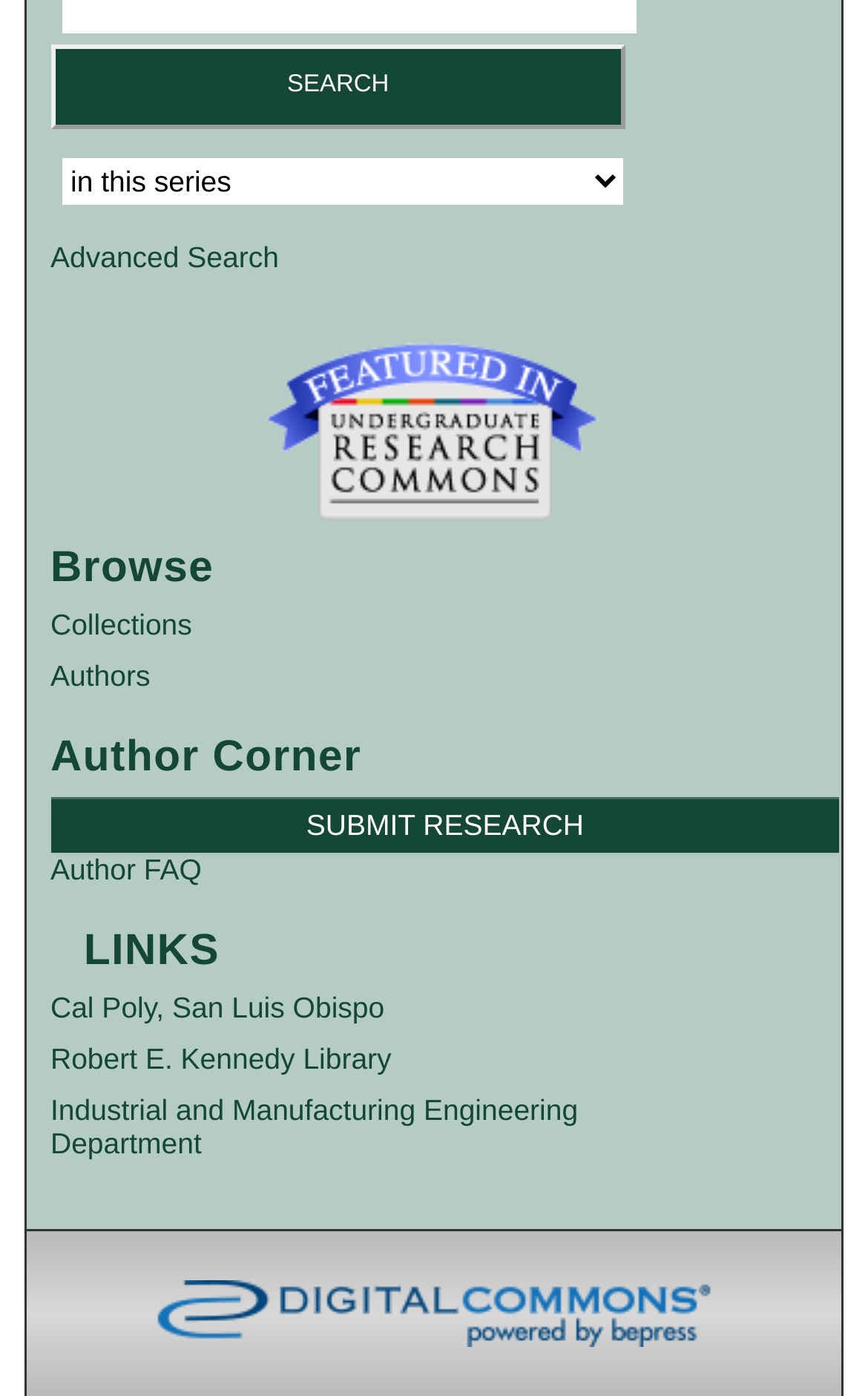Identify the bounding box coordinates of the clickable region to carry out the given instruction: "select an option from the dropdown menu".

[0.058, 0.112, 0.721, 0.149]